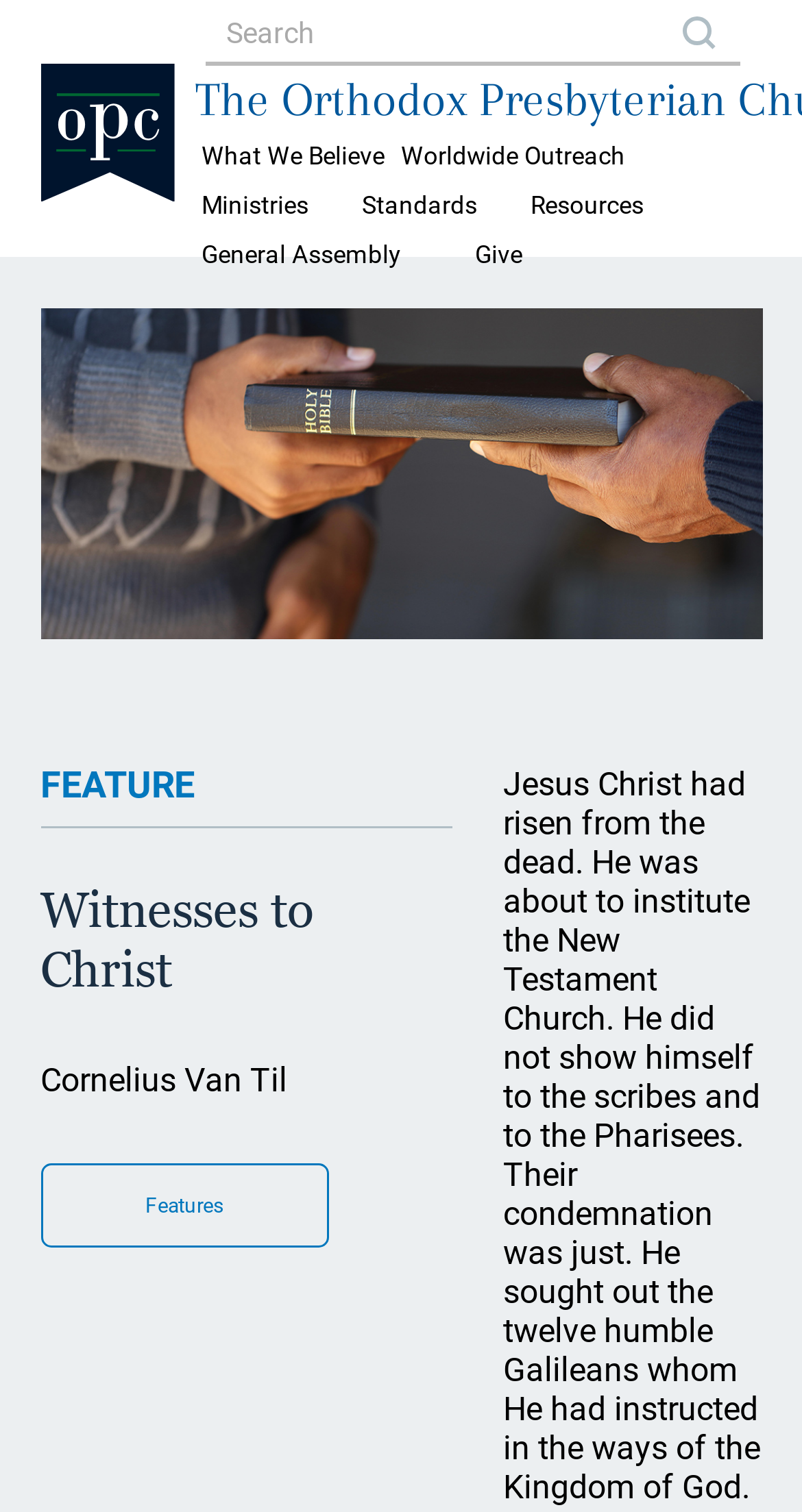What are the main sections of the website?
Craft a detailed and extensive response to the question.

The main sections of the website can be identified by looking at the static text elements at the top of the webpage, which are 'What We Believe', 'Worldwide Outreach', 'Ministries', 'Standards', and 'Resources'.